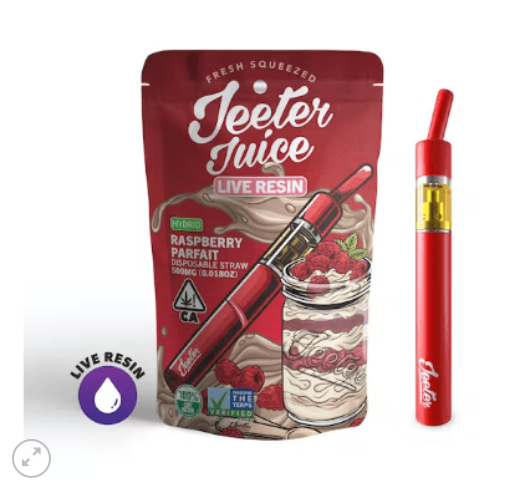Detail all significant aspects of the image you see.

The image showcases a vibrant packaging design for the "Jeeter Juice Disposable Live Resin Straw" featuring the flavor "Raspberry Parfait." The prominently displayed package highlights the product's name in bold, playful typography, enclosed in a bright red bag adorned with illustrations of raspberries and a creamy dessert, emphasizing its sweet, fruity flavor. Beside the package, a sleek, red vaping device is shown, underscoring its appeal. The product is categorized as a hybrid strain with a THC content of 500mg, indicated by the labeling on the package. An icon for "Live Resin" is also featured, underscoring the quality and type of cannabis extract used in the product. Overall, the image conveys a sense of freshness and vibrant flavors, appealing to cannabis enthusiasts looking for a flavorful vaping experience.